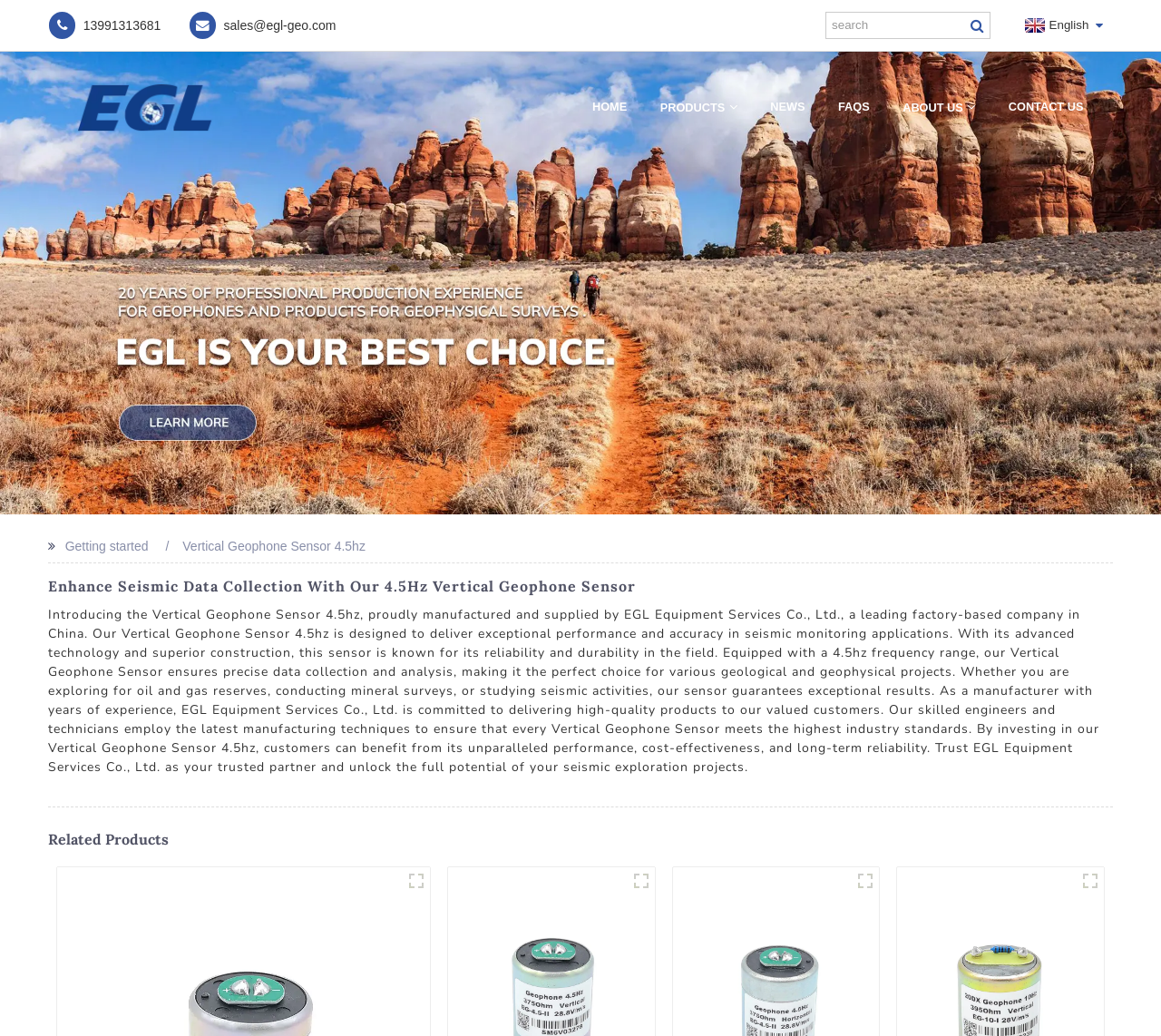Pinpoint the bounding box coordinates for the area that should be clicked to perform the following instruction: "go to home page".

[0.496, 0.094, 0.554, 0.114]